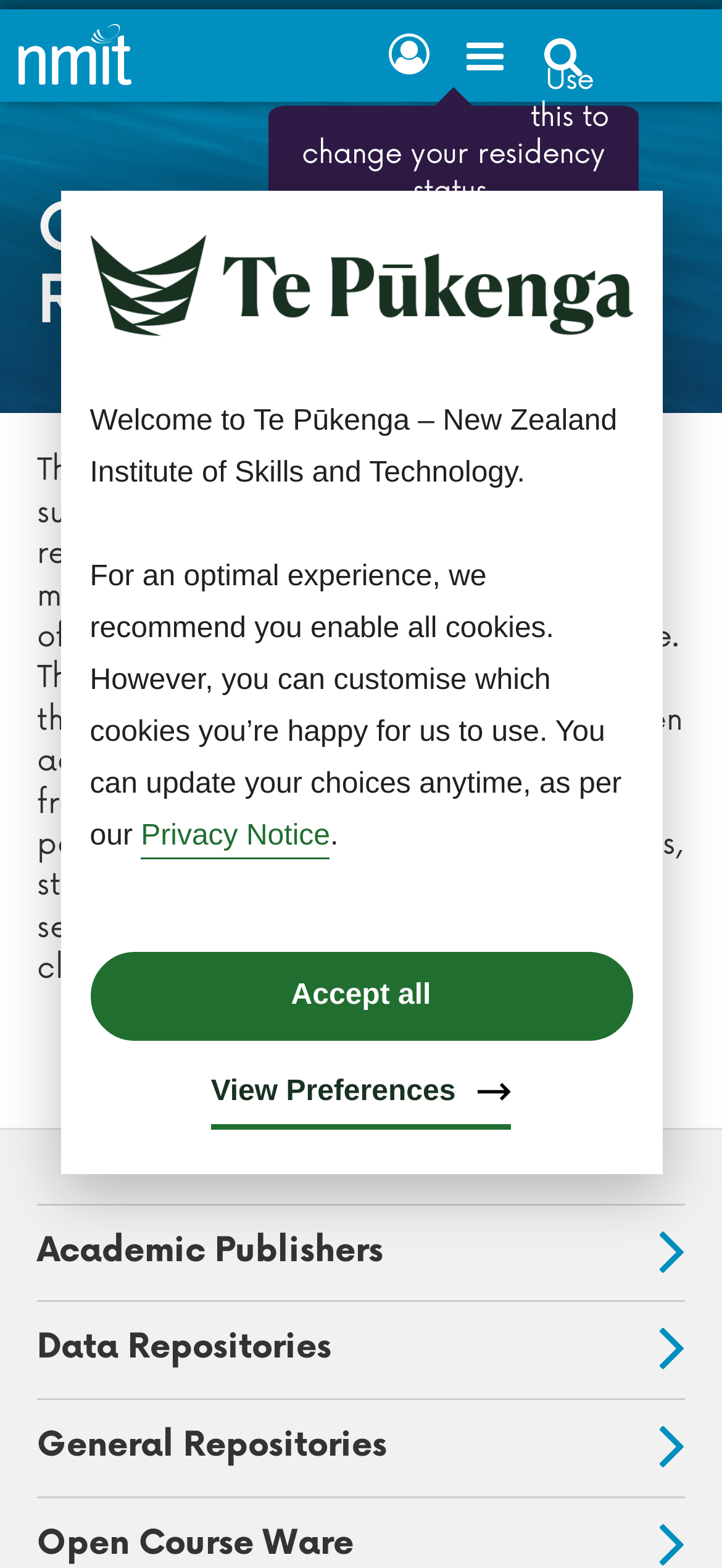Provide a thorough description of the webpage you see.

The webpage is about Open Access Resources, with the title "Open Access Resources - Introduction" at the top. At the very top left, there is a "Skip Links" section with two options: "Skip to main content" and "Skip to primary navigation". 

Below the "Skip Links" section, there is a navigation bar with a link to the NMIT home page, accompanied by the NMIT logo. The navigation bar also includes three icons: a Facebook icon, an empty icon, and a search icon. 

To the right of the navigation bar, there is a section with a heading "Open Access Resources". This section contains four links: "Open Access Aggregators", "OA Types", "Academic Publishers", "Data Repositories", and "General Repositories". 

Above the "Open Access Resources" section, there is a logo of Te Pūkenga, accompanied by a welcome message and a paragraph of text about enabling cookies for an optimal experience. There is also a link to the "Privacy Notice" and two buttons: "Accept all" and "View Preferences".